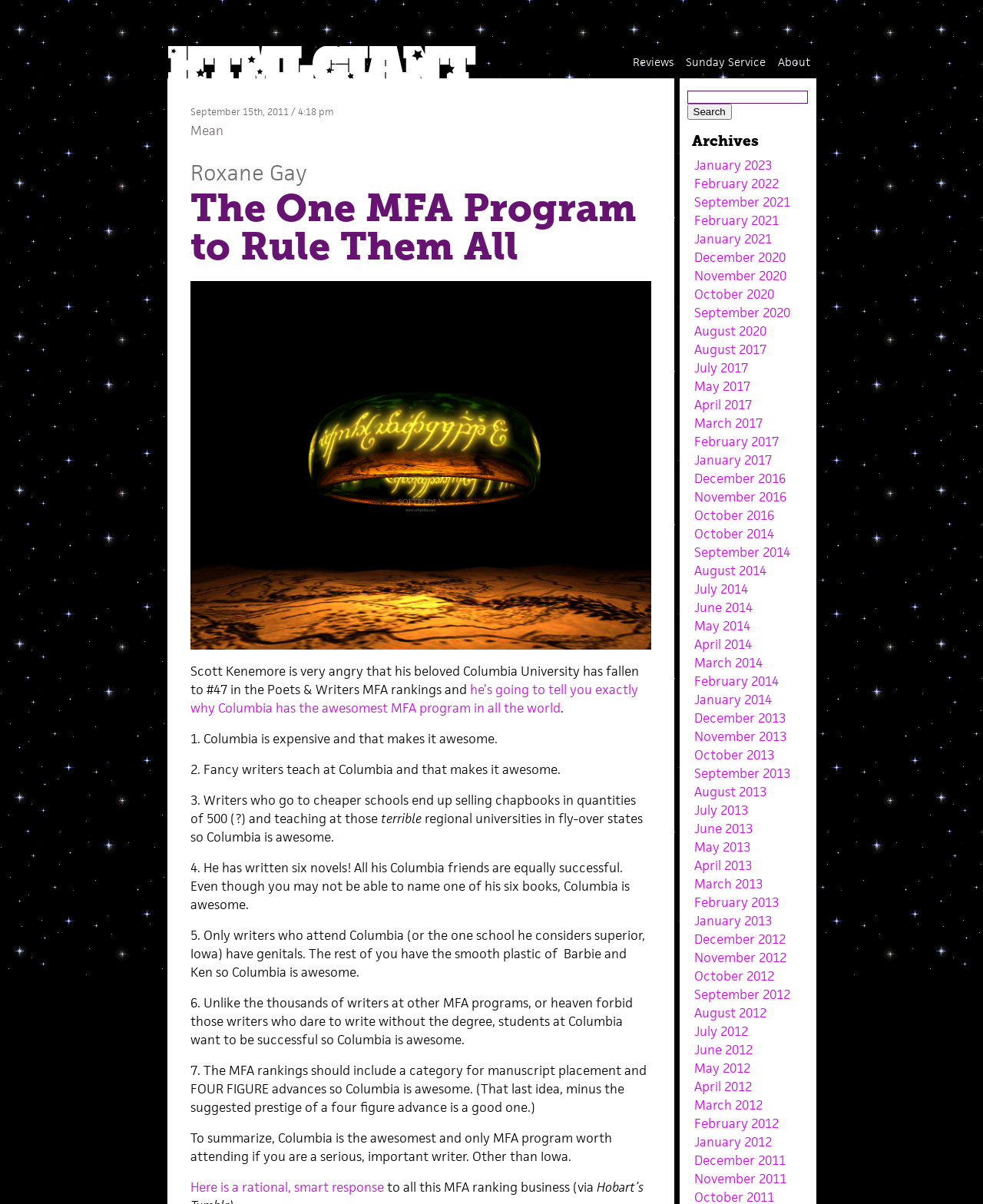Please find the bounding box coordinates of the clickable region needed to complete the following instruction: "Search for something". The bounding box coordinates must consist of four float numbers between 0 and 1, i.e., [left, top, right, bottom].

[0.699, 0.075, 0.823, 0.099]